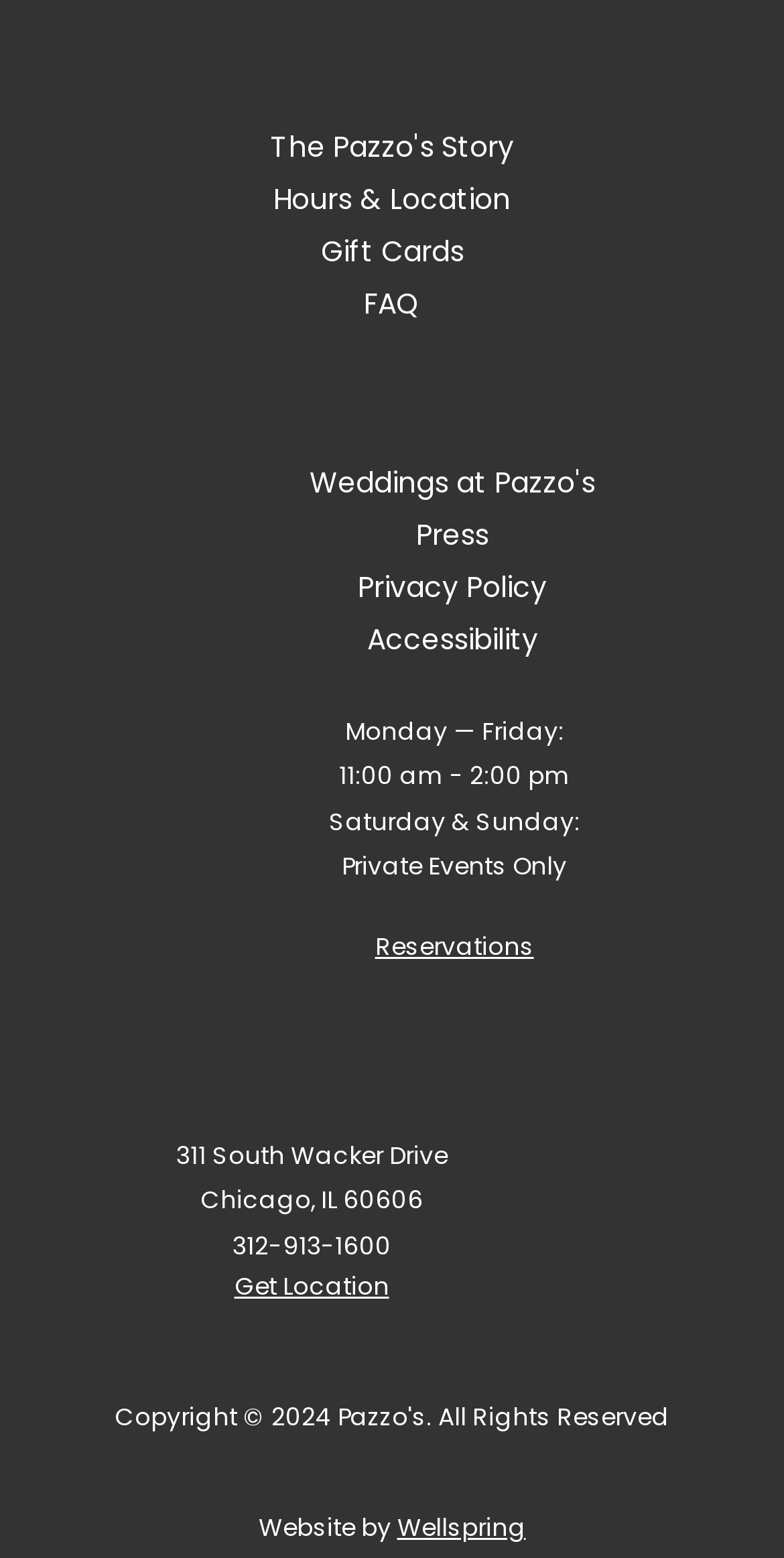Locate the bounding box of the UI element based on this description: "The Pazzo's Story". Provide four float numbers between 0 and 1 as [left, top, right, bottom].

[0.345, 0.081, 0.655, 0.107]